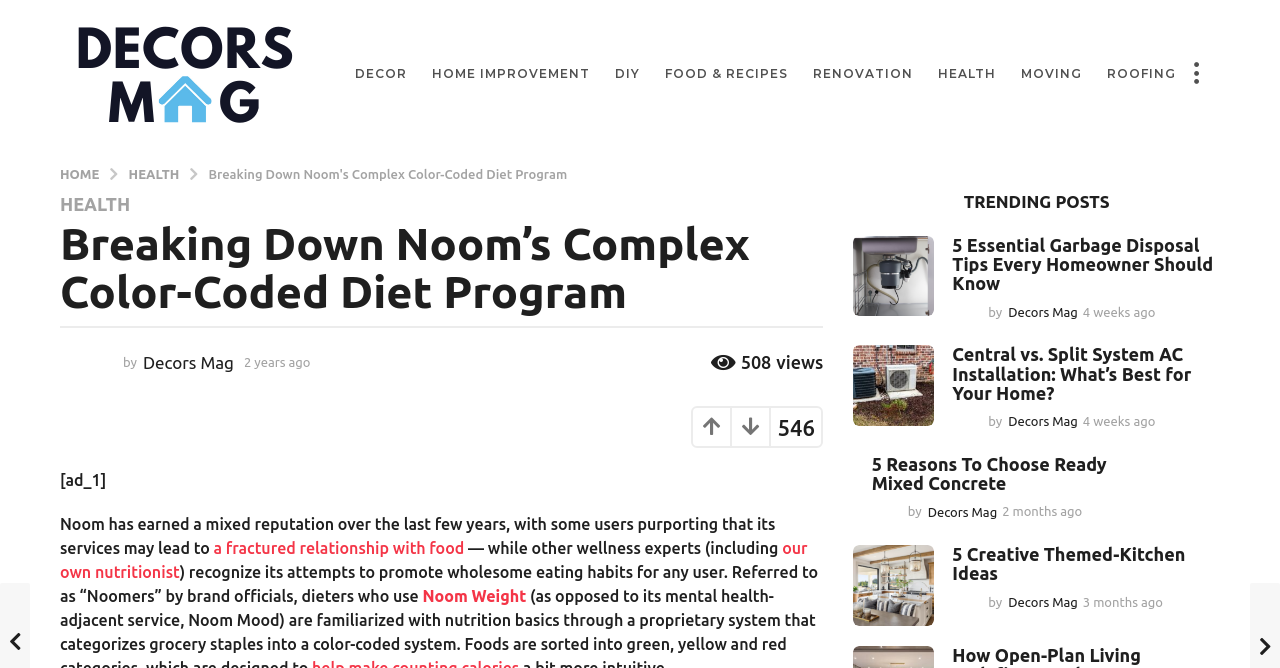How many trending posts are displayed on the webpage?
We need a detailed and meticulous answer to the question.

The trending posts section is located at the bottom of the webpage, and it displays 4 posts with titles and images.